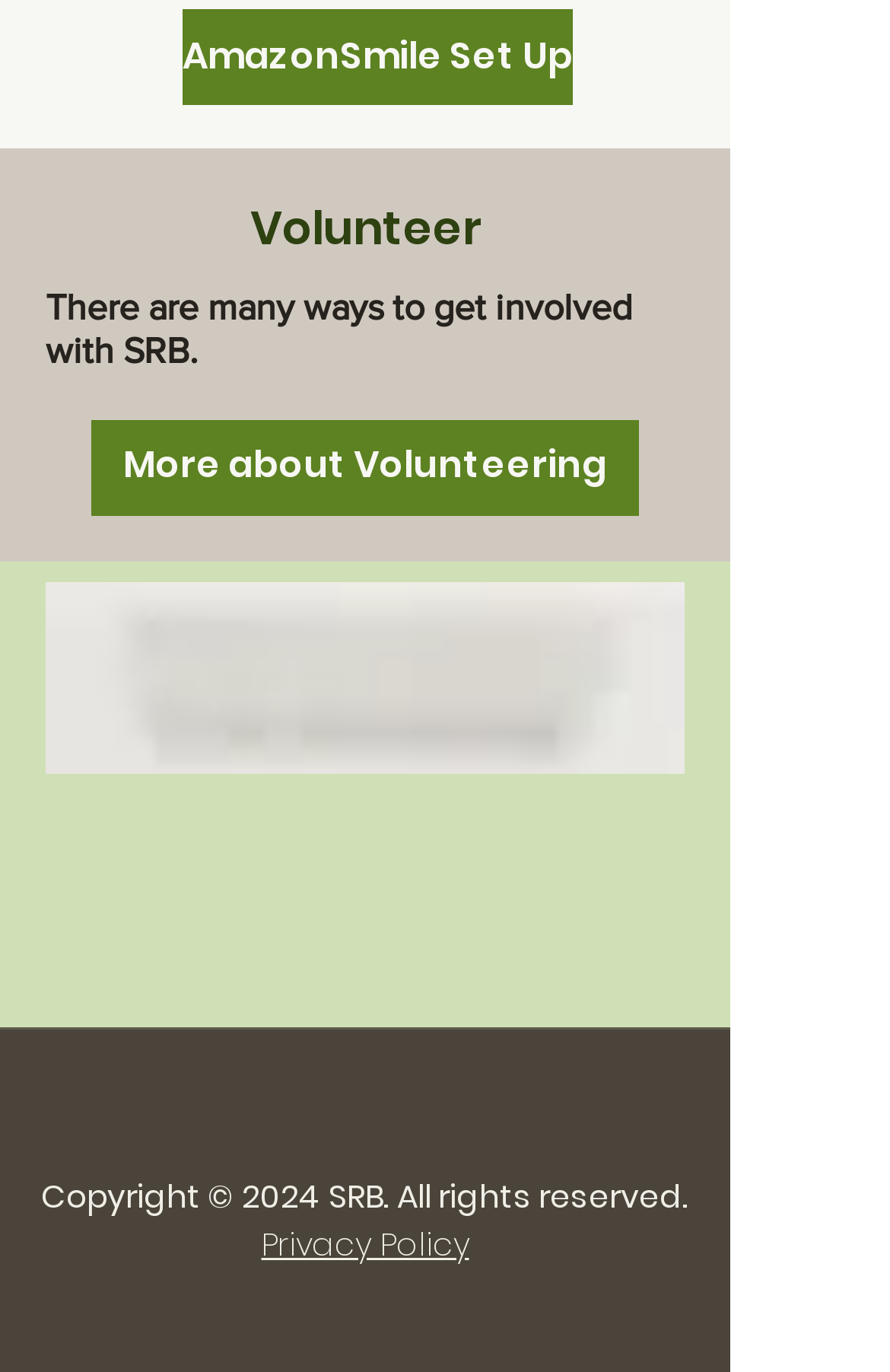What is the purpose of the 'AmazonSmile Set Up' link?
Please provide a comprehensive answer based on the visual information in the image.

The link 'AmazonSmile Set Up' is likely used to set up AmazonSmile, a program that allows users to support their favorite charitable organization, in this case, SRB, while shopping on Amazon.